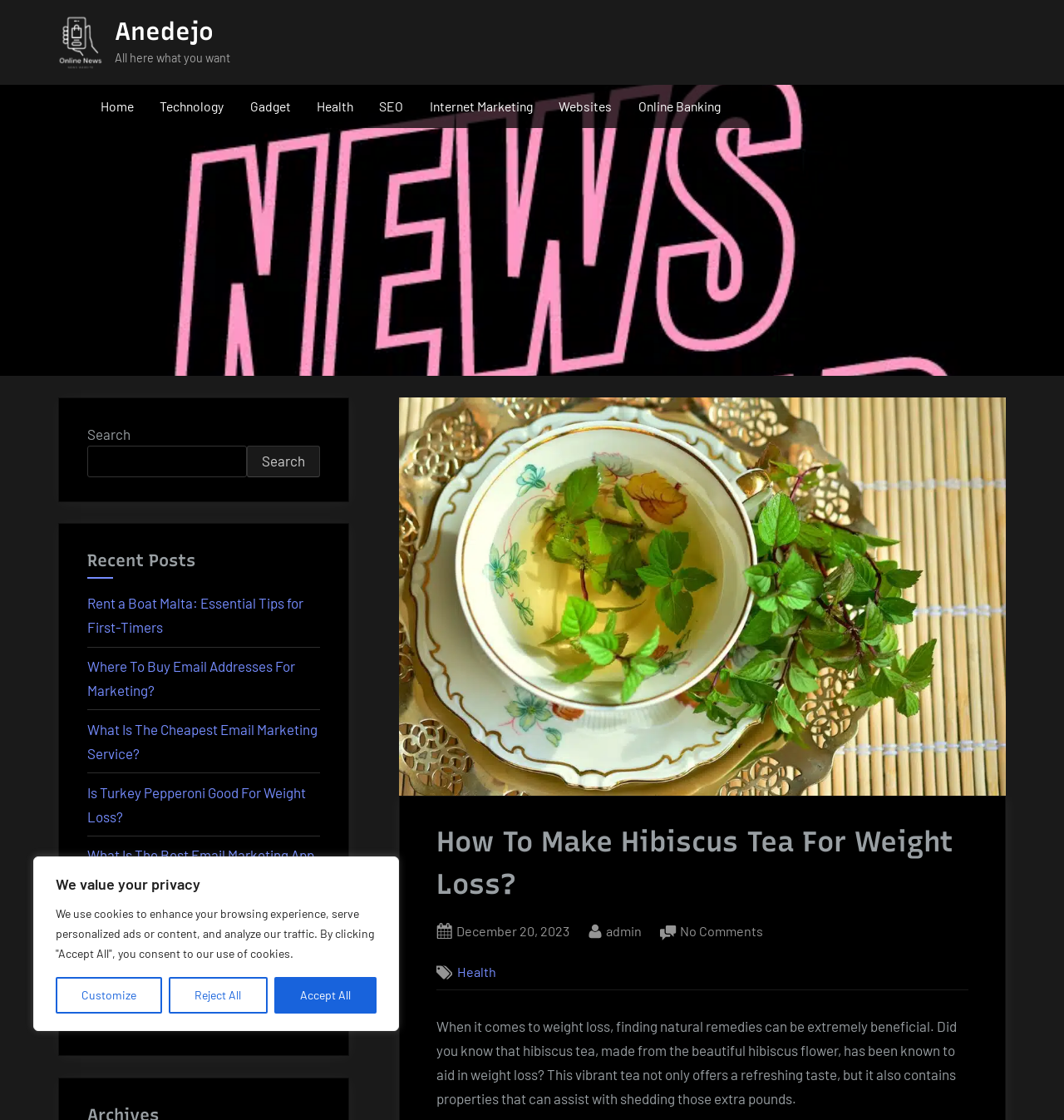Please identify the bounding box coordinates of the clickable area that will fulfill the following instruction: "Search for something". The coordinates should be in the format of four float numbers between 0 and 1, i.e., [left, top, right, bottom].

[0.082, 0.398, 0.232, 0.426]